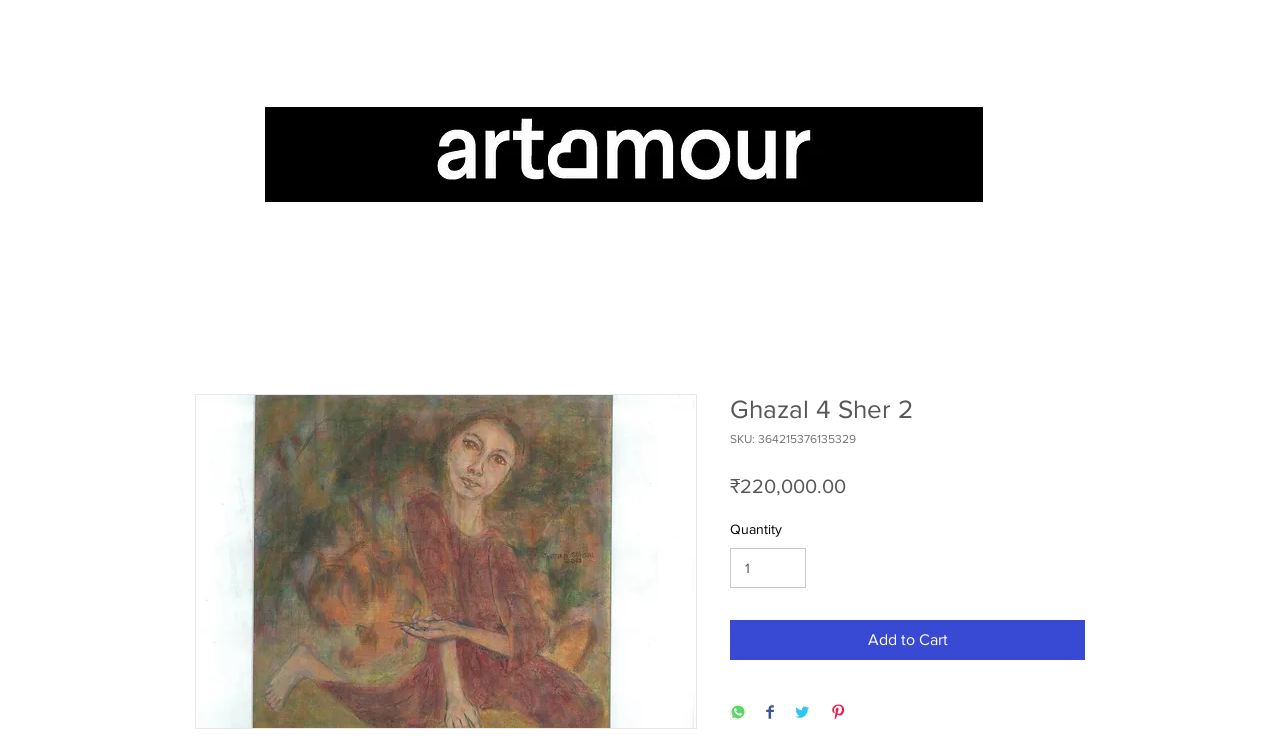Identify the bounding box coordinates of the area you need to click to perform the following instruction: "View the artwork 'Ghazal 4 Sher 2'".

[0.153, 0.527, 0.544, 0.971]